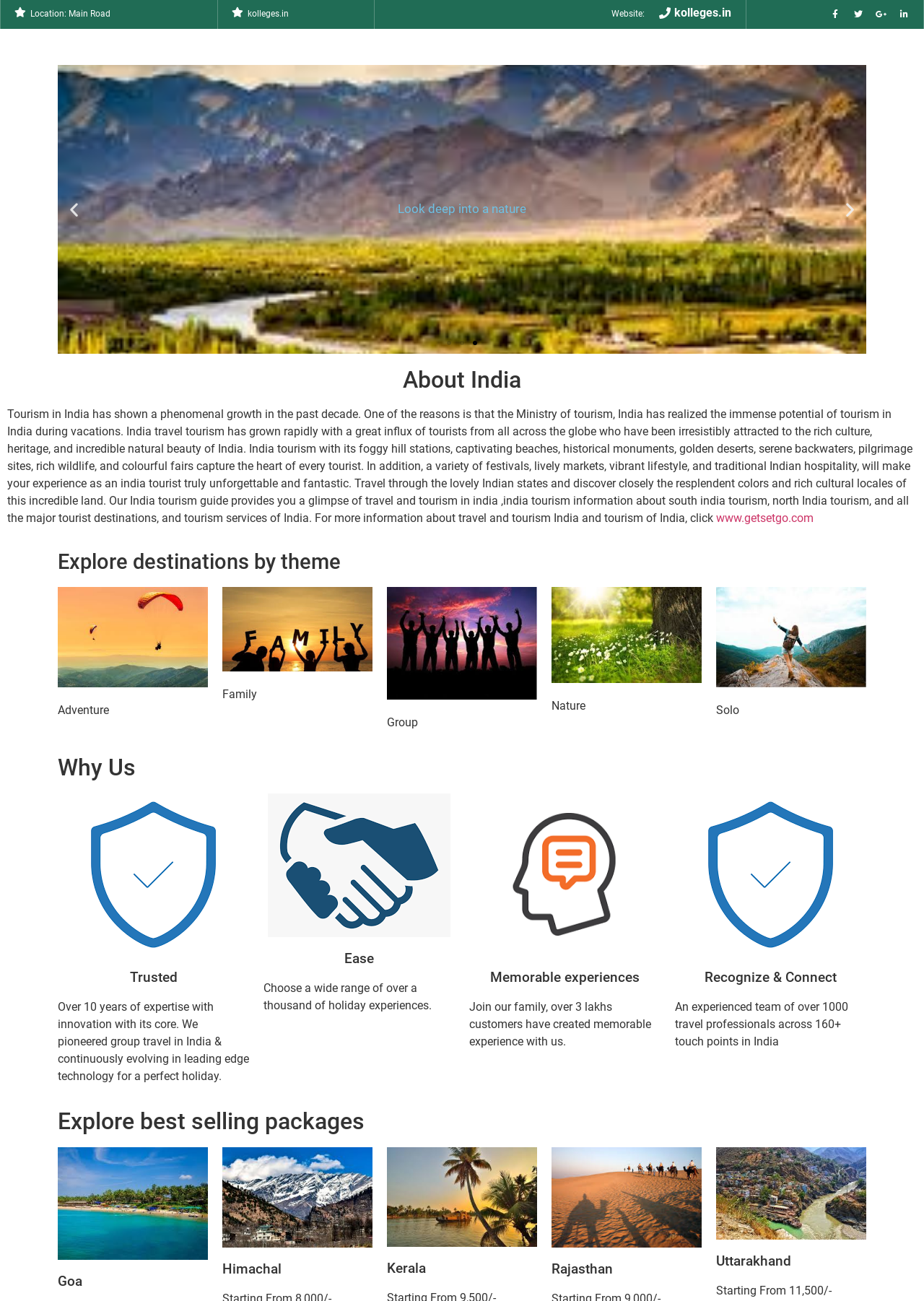Answer the question briefly using a single word or phrase: 
What is the theme of the webpage?

Travel